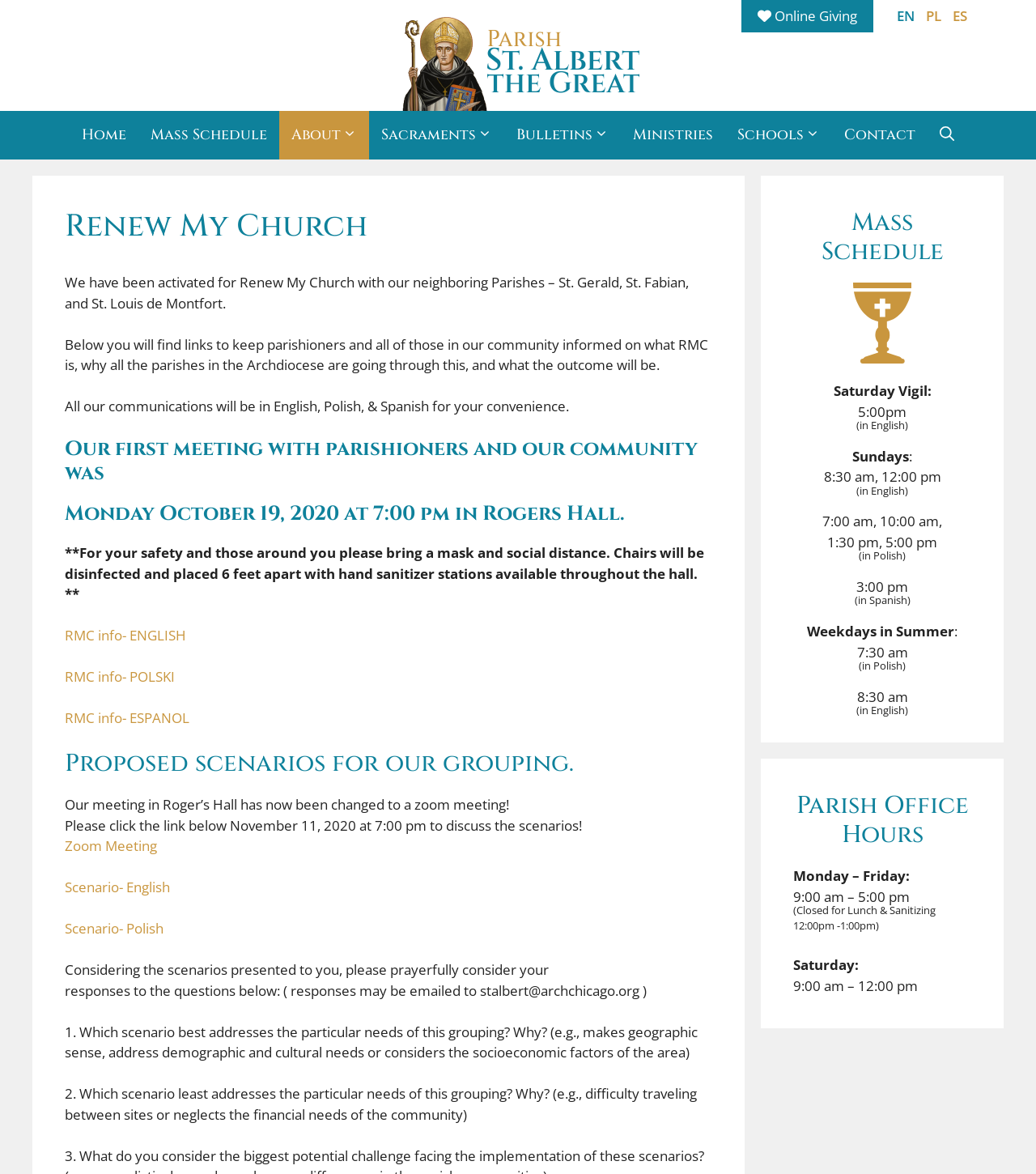Could you locate the bounding box coordinates for the section that should be clicked to accomplish this task: "Switch to Polish language".

[0.894, 0.006, 0.909, 0.021]